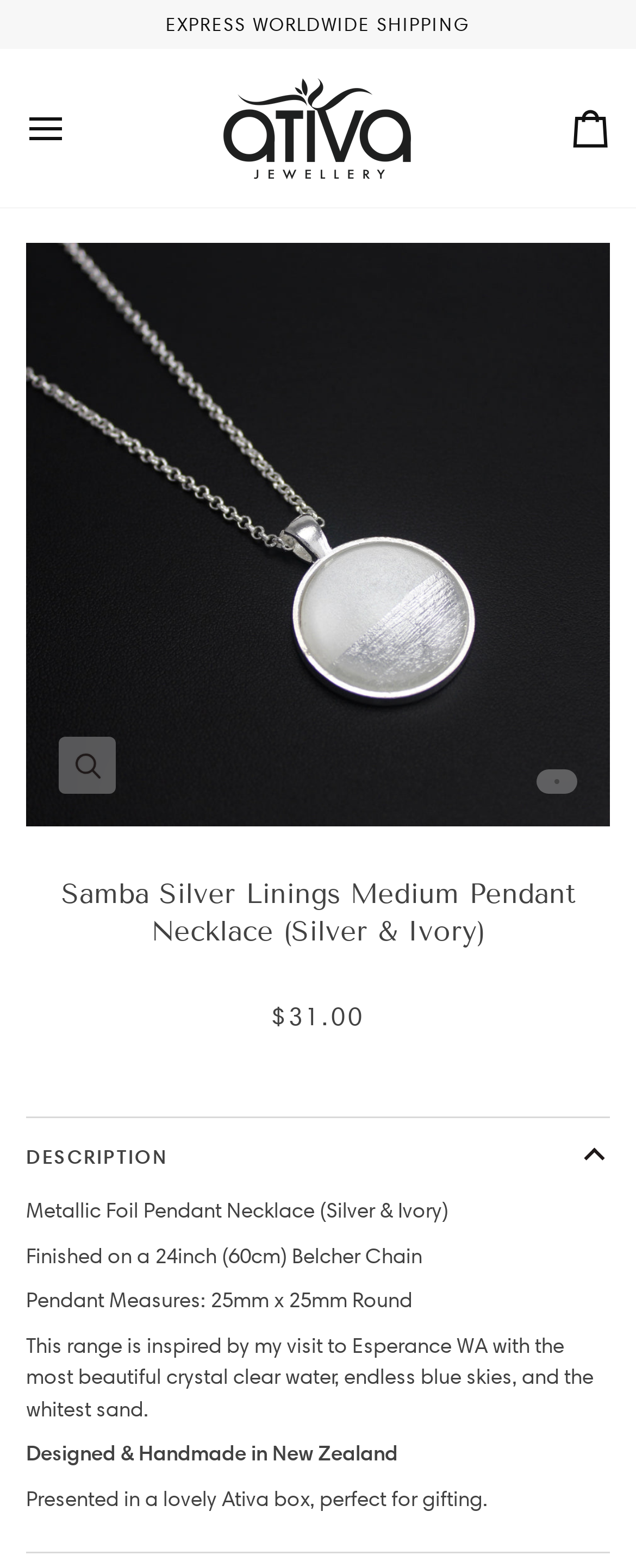Provide an in-depth caption for the elements present on the webpage.

This webpage is an e-commerce product page for a jewelry item, specifically a metallic foil pendant necklace in silver and ivory. At the top of the page, there is a prominent header section with an "EXPRESS WORLDWIDE SHIPPING" label, an "Open menu" button, a link to "Ativa Jewellery" accompanied by an image of the brand's logo, and a "Cart" link.

Below the header, there is a large product image of the pendant necklace, which can be zoomed in on by clicking the "Zoom" button. The product name, "Samba Silver Linings Medium Pendant Necklace (Silver & Ivory)", is displayed prominently above the image. The price of the item, "$31.00", is shown below the product name.

Further down the page, there is a section dedicated to the product description. This section is headed by a "DESCRIPTION" button, which can be expanded to reveal more information. The description includes details about the product, such as its features, measurements, and inspiration. The text describes the pendant as being finished on a 24-inch Belcher chain, measuring 25mm x 25mm round, and inspired by the designer's visit to Esperance, Western Australia. Additionally, the description mentions that the item is designed and handmade in New Zealand and comes presented in a lovely Ativa box, perfect for gifting.